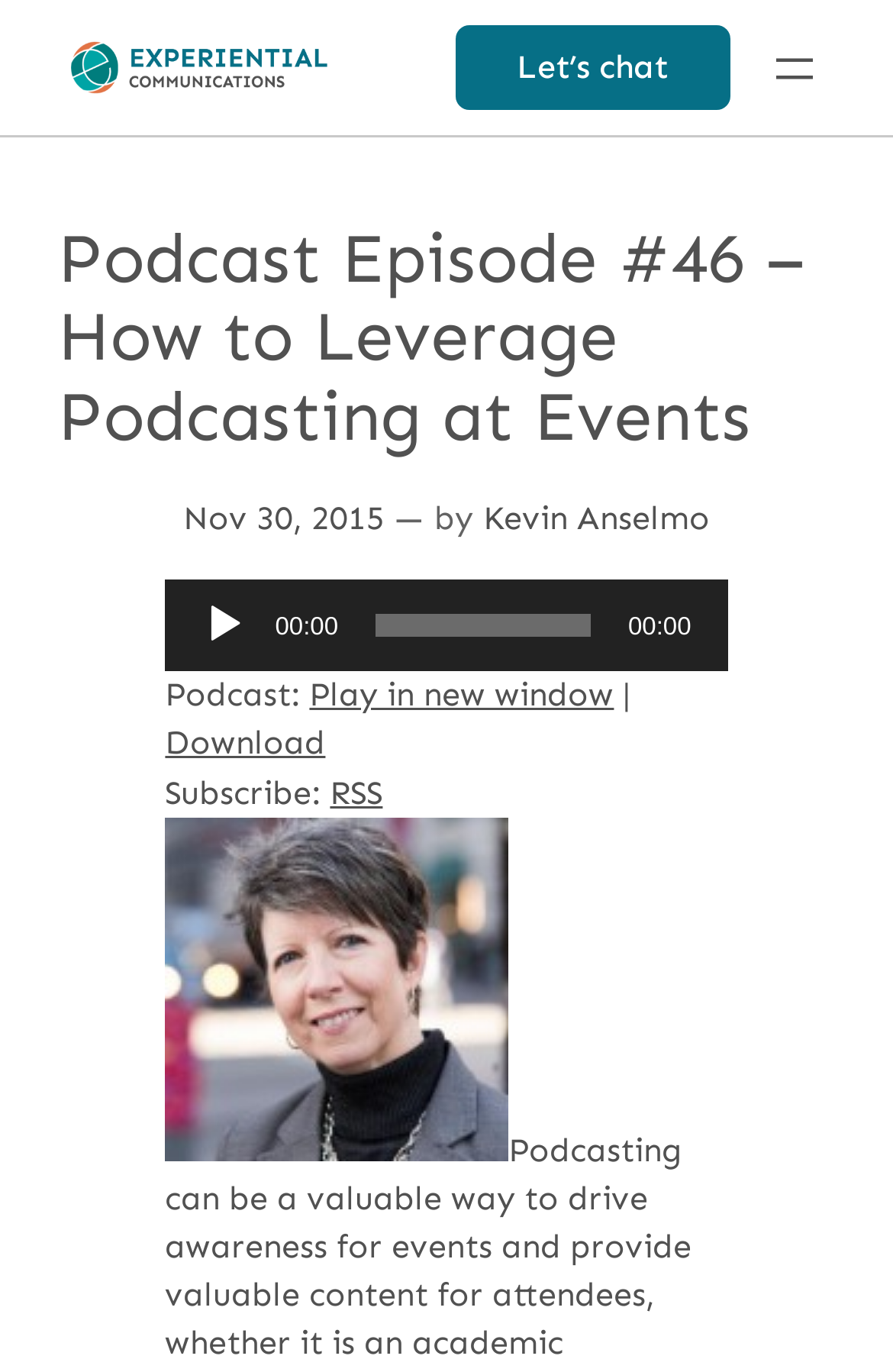Locate the bounding box coordinates of the area that needs to be clicked to fulfill the following instruction: "Subscribe to RSS". The coordinates should be in the format of four float numbers between 0 and 1, namely [left, top, right, bottom].

[0.37, 0.563, 0.429, 0.593]